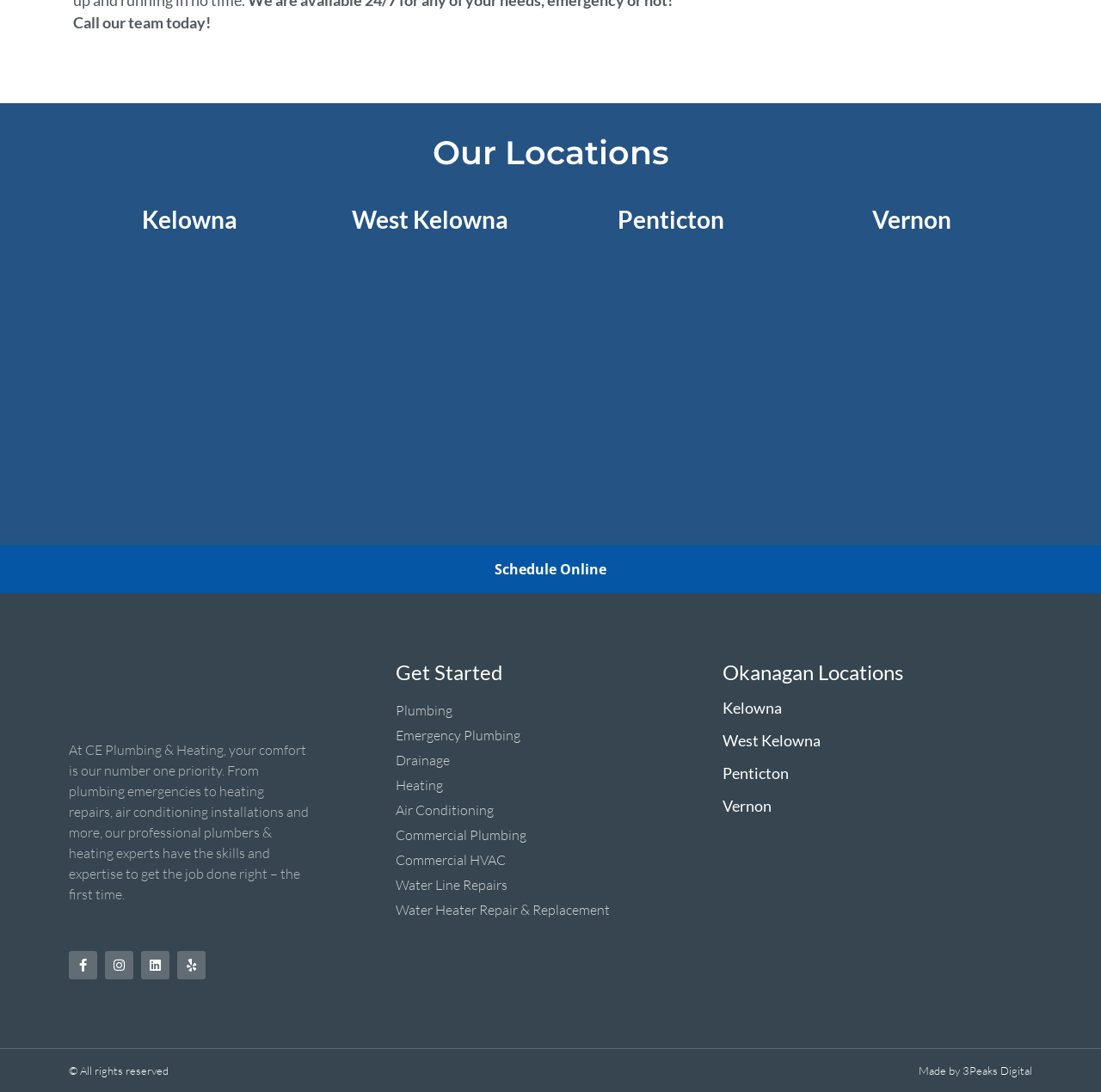How many locations are listed?
Please provide a comprehensive answer to the question based on the webpage screenshot.

I counted the number of headings with location names, which are 'Kelowna', 'West Kelowna', 'Penticton', and 'Vernon', and found that there are 4 locations listed.